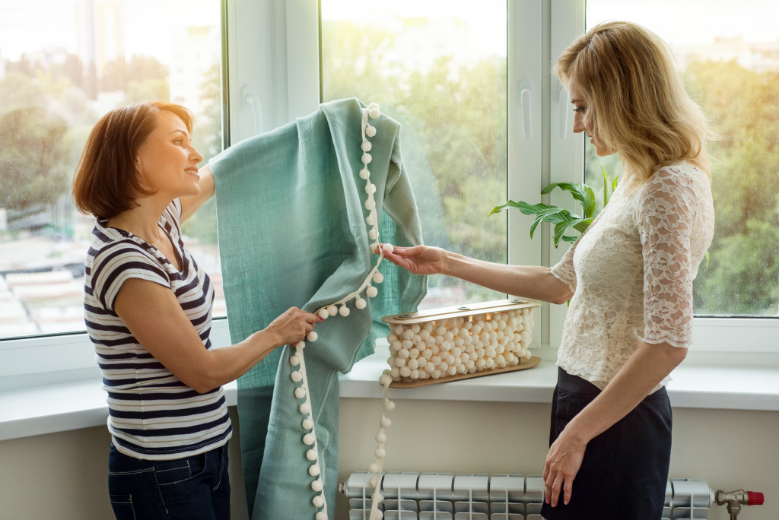What is in the background of the scene?
Please provide a single word or phrase based on the screenshot.

Greenery and urban scenery